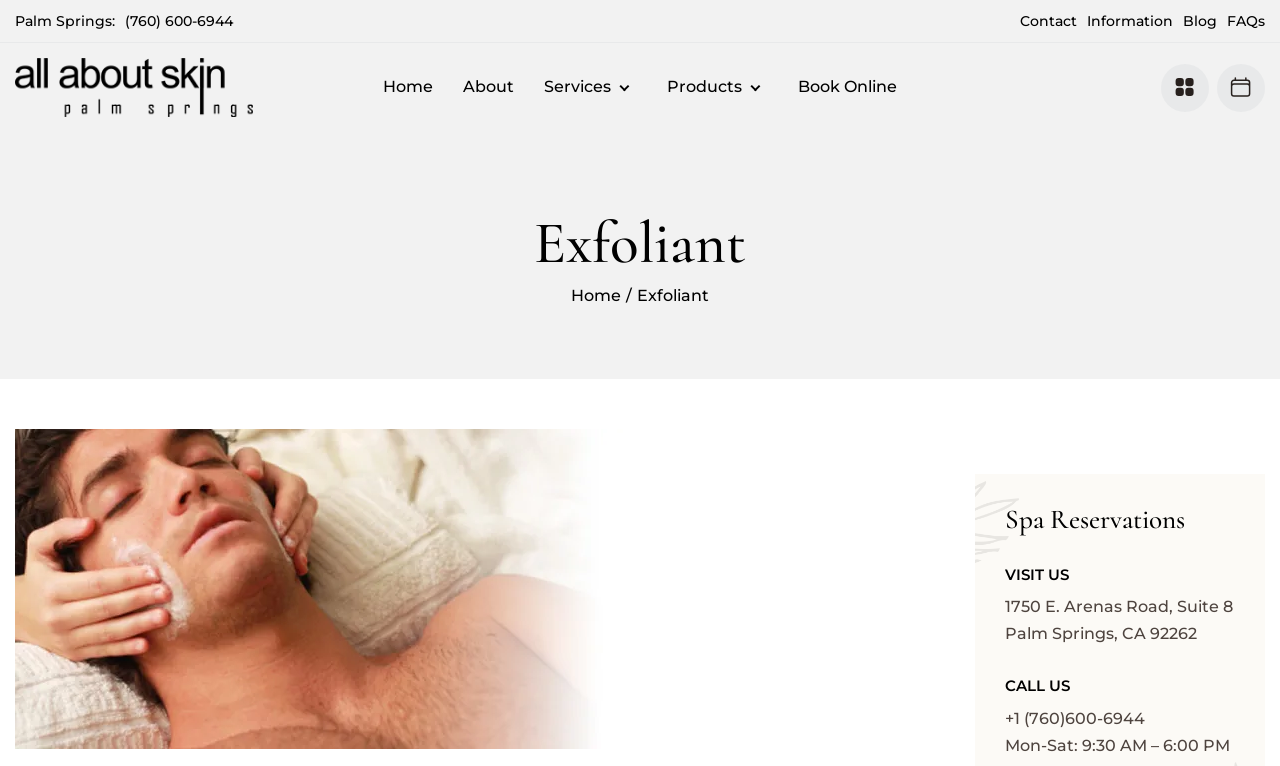Please identify the coordinates of the bounding box that should be clicked to fulfill this instruction: "Visit the 'Blog' page".

[0.924, 0.007, 0.951, 0.049]